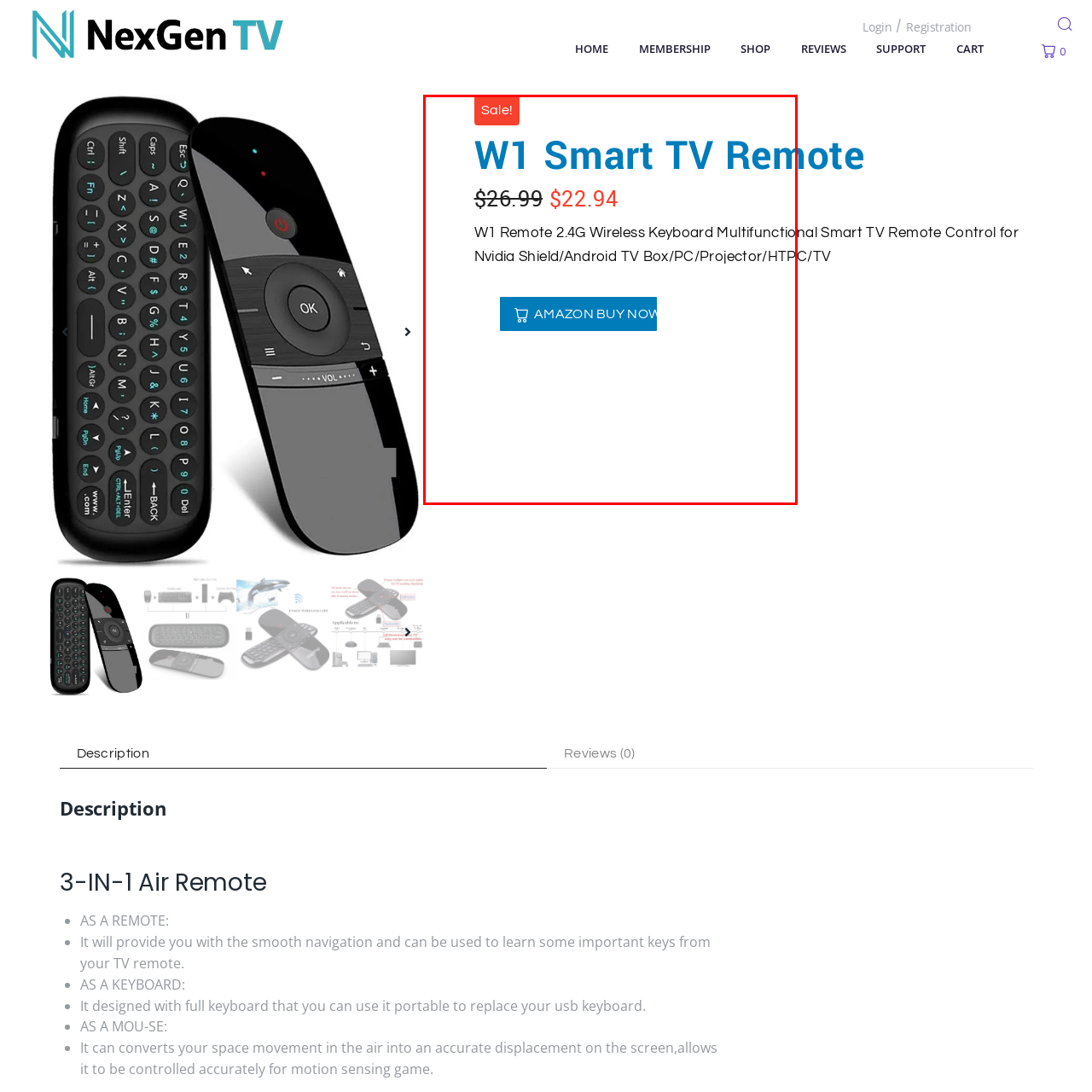Pay attention to the image encased in the red boundary and reply to the question using a single word or phrase:
What devices is the W1 Smart TV Remote compatible with?

Nvidia Shield, Android TV Box, PC, projector, and HTPC